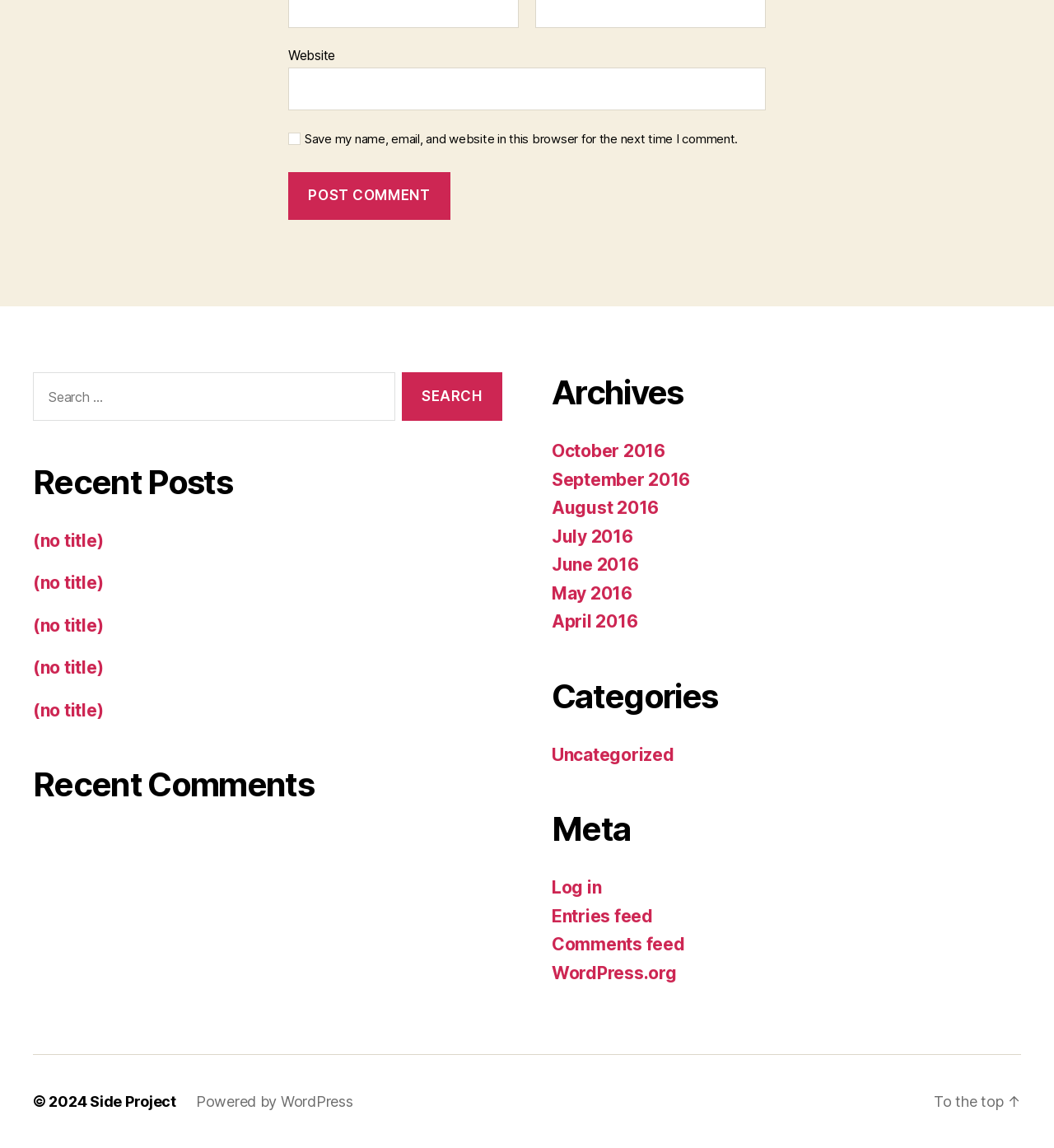Determine the bounding box coordinates for the element that should be clicked to follow this instruction: "Post a comment". The coordinates should be given as four float numbers between 0 and 1, in the format [left, top, right, bottom].

[0.273, 0.15, 0.427, 0.192]